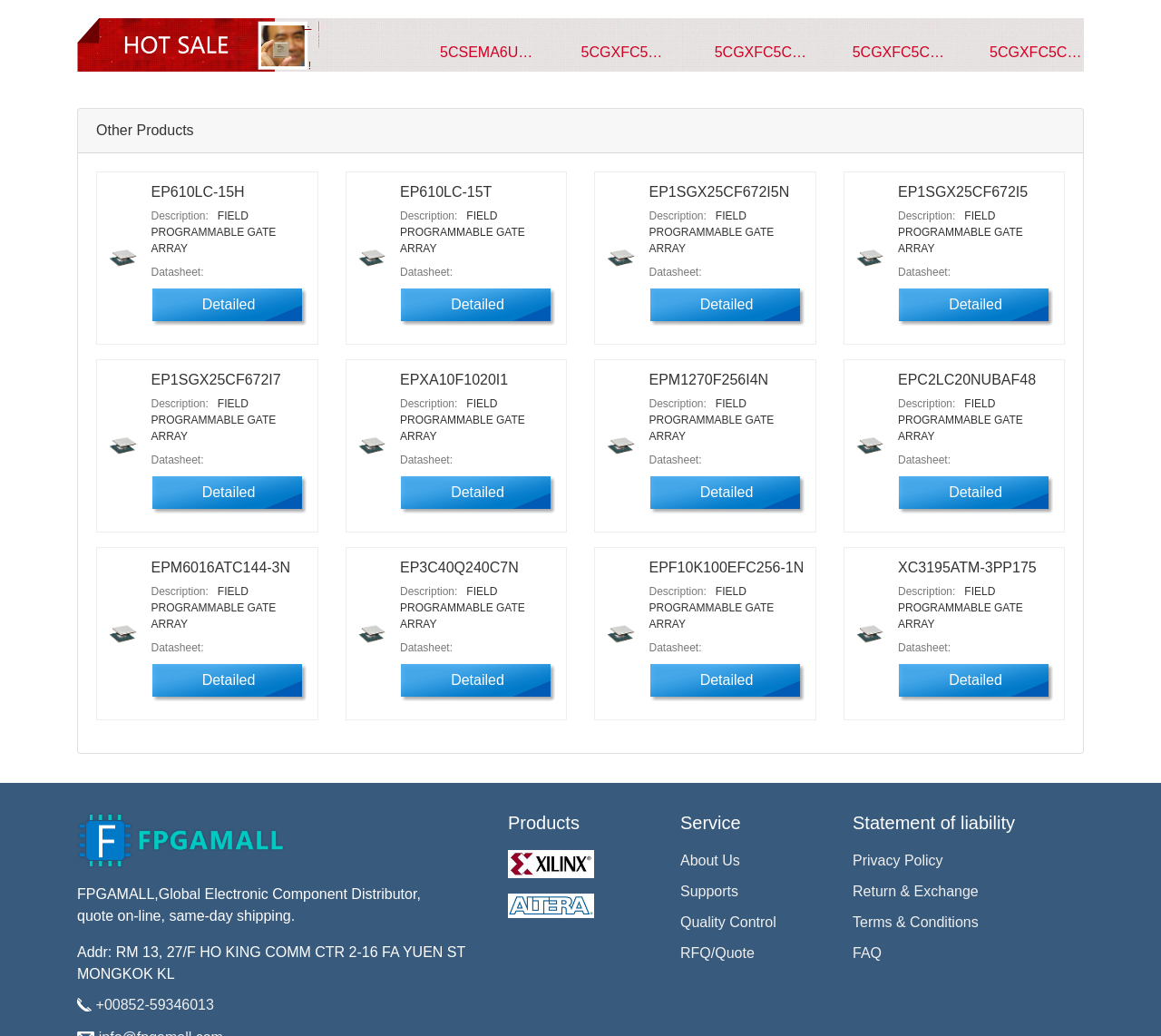Can you find the bounding box coordinates of the area I should click to execute the following instruction: "View EPC2LC20NUBAF48 product information"?

[0.736, 0.42, 0.762, 0.441]